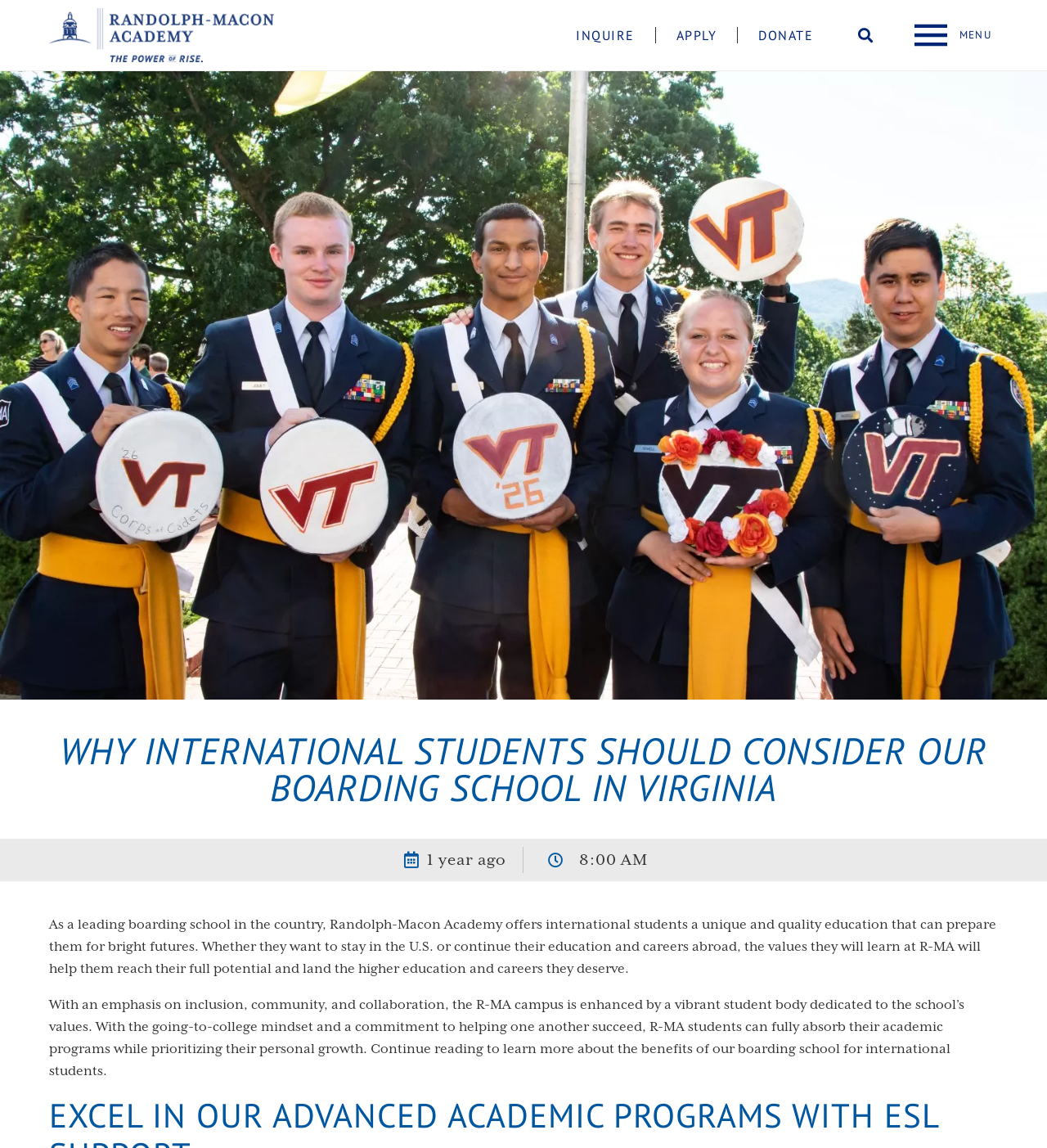Detail the various sections and features present on the webpage.

The webpage is about Randolph-Macon Academy, a leading boarding school in Virginia, and its benefits for international students. At the top, there are four links: "INQUIRE", "APPLY", "DONATE", and an empty link, followed by a search bar with a "Search" button. To the right of the search bar, there is an image and a "MENU" button.

Below these elements, there is a heading that reads "WHY INTERNATIONAL STUDENTS SHOULD CONSIDER OUR BOARDING SCHOOL IN VIRGINIA". Underneath the heading, there are two lines of text, one indicating "1 year ago" and the other "8:00 AM".

The main content of the webpage consists of two paragraphs of text. The first paragraph explains how Randolph-Macon Academy offers international students a unique and quality education that can prepare them for bright futures. The second paragraph highlights the school's emphasis on inclusion, community, and collaboration, and how the student body is dedicated to the school's values.

There is also a link at the very top left of the page, but its text is empty.